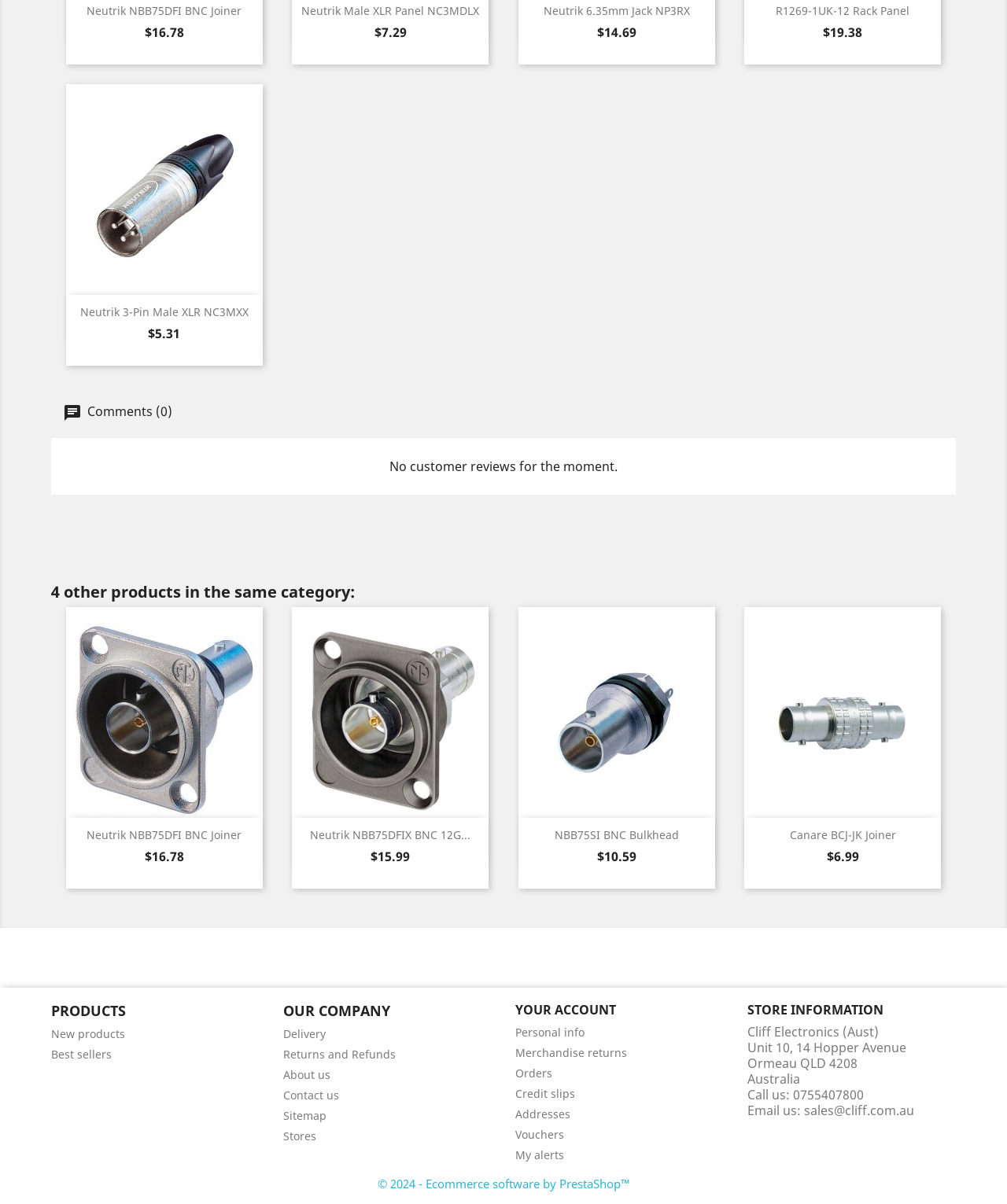Please specify the bounding box coordinates of the element that should be clicked to execute the given instruction: 'View product details of Neutrik NBB75DFI BNC Joiner'. Ensure the coordinates are four float numbers between 0 and 1, expressed as [left, top, right, bottom].

[0.086, 0.003, 0.24, 0.015]